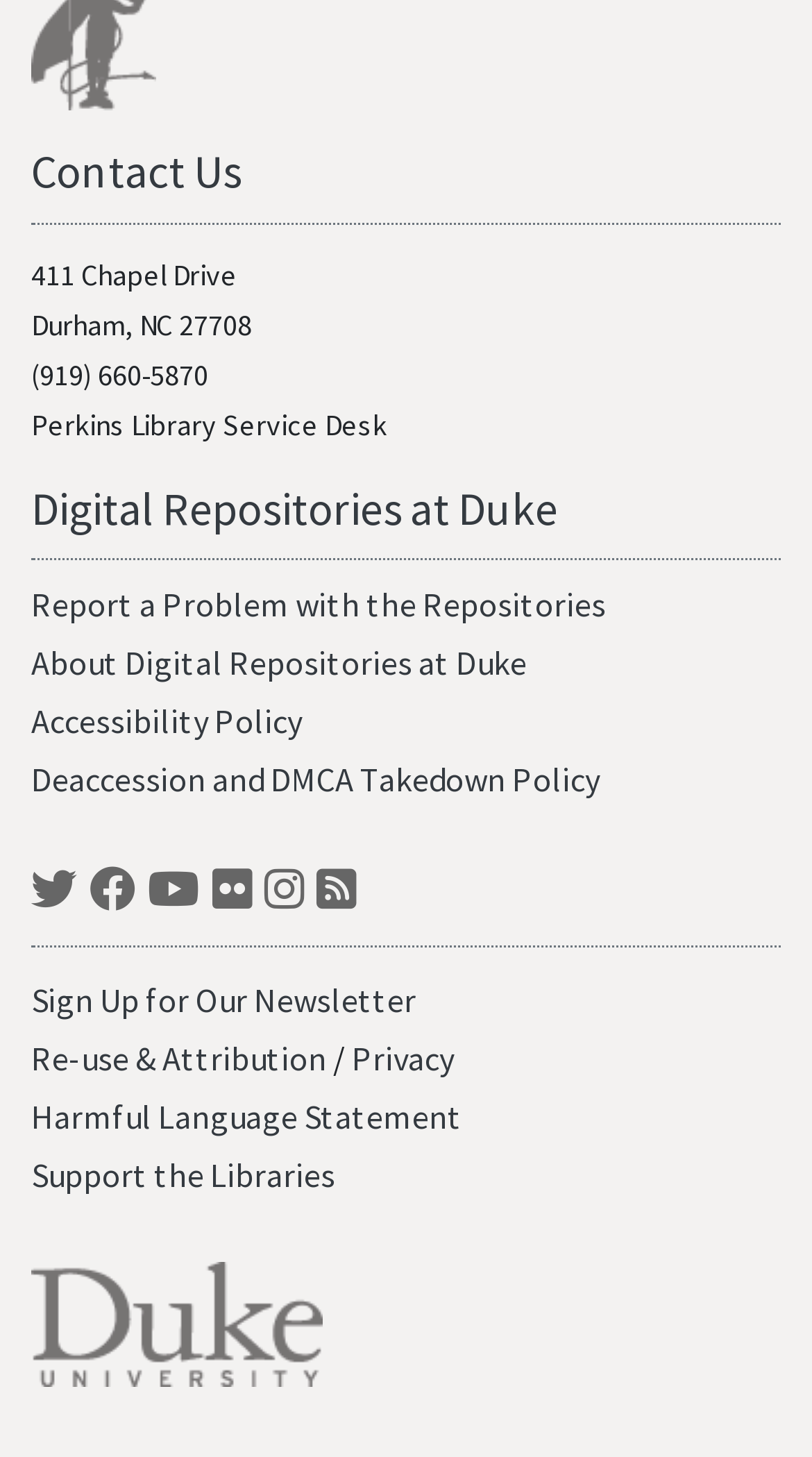Please indicate the bounding box coordinates for the clickable area to complete the following task: "Follow Duke University on Twitter". The coordinates should be specified as four float numbers between 0 and 1, i.e., [left, top, right, bottom].

[0.038, 0.595, 0.095, 0.642]